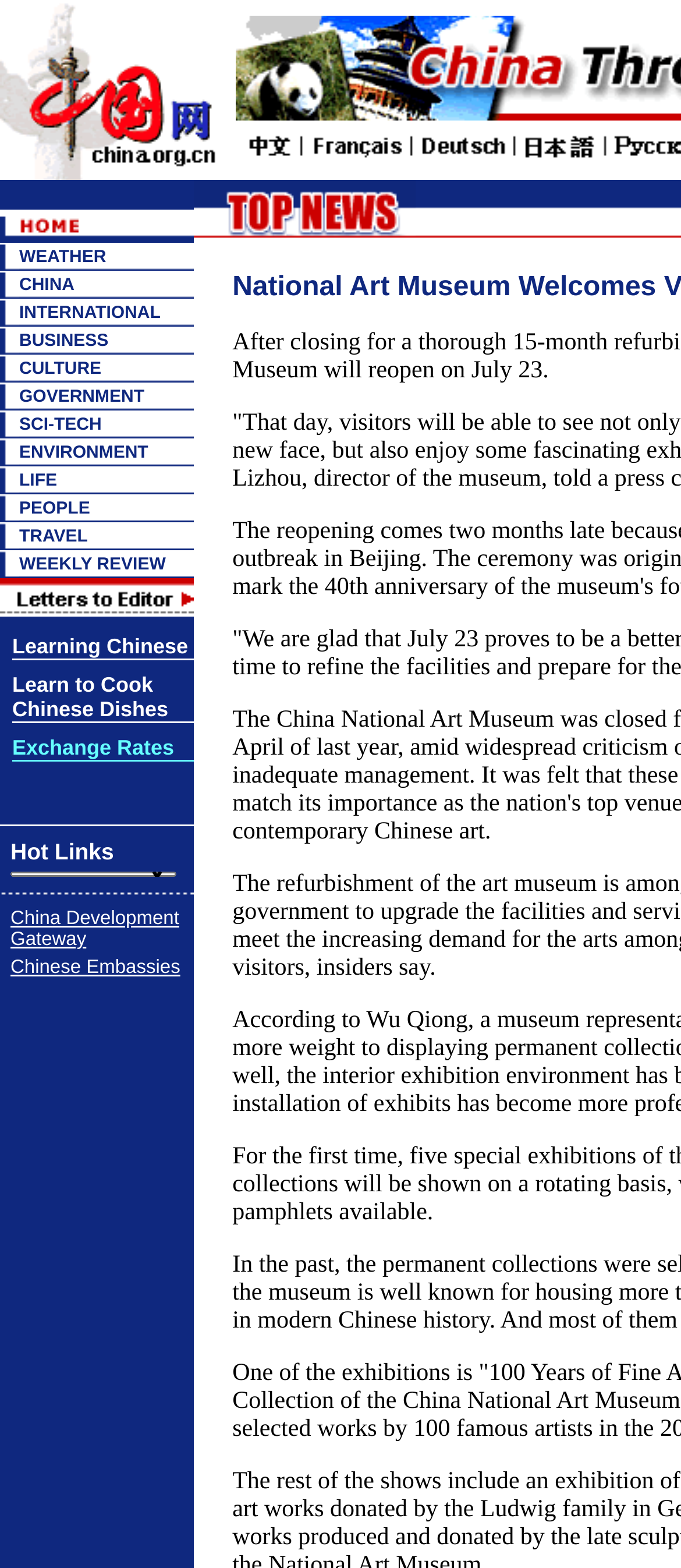Provide a one-word or short-phrase answer to the question:
What is the category below 'BUSINESS'?

CULTURE